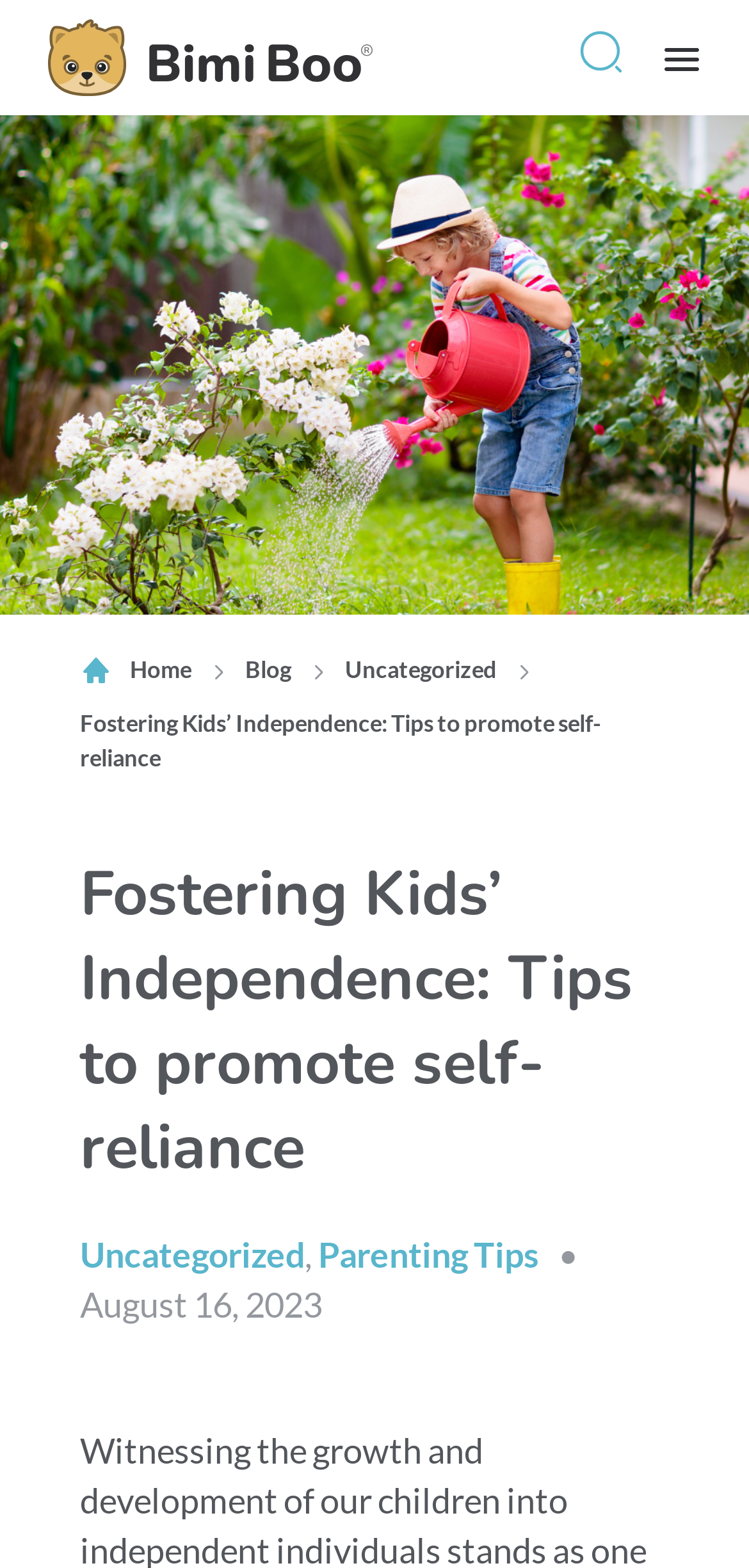Respond to the question with just a single word or phrase: 
What is the category of the article?

Parenting Tips